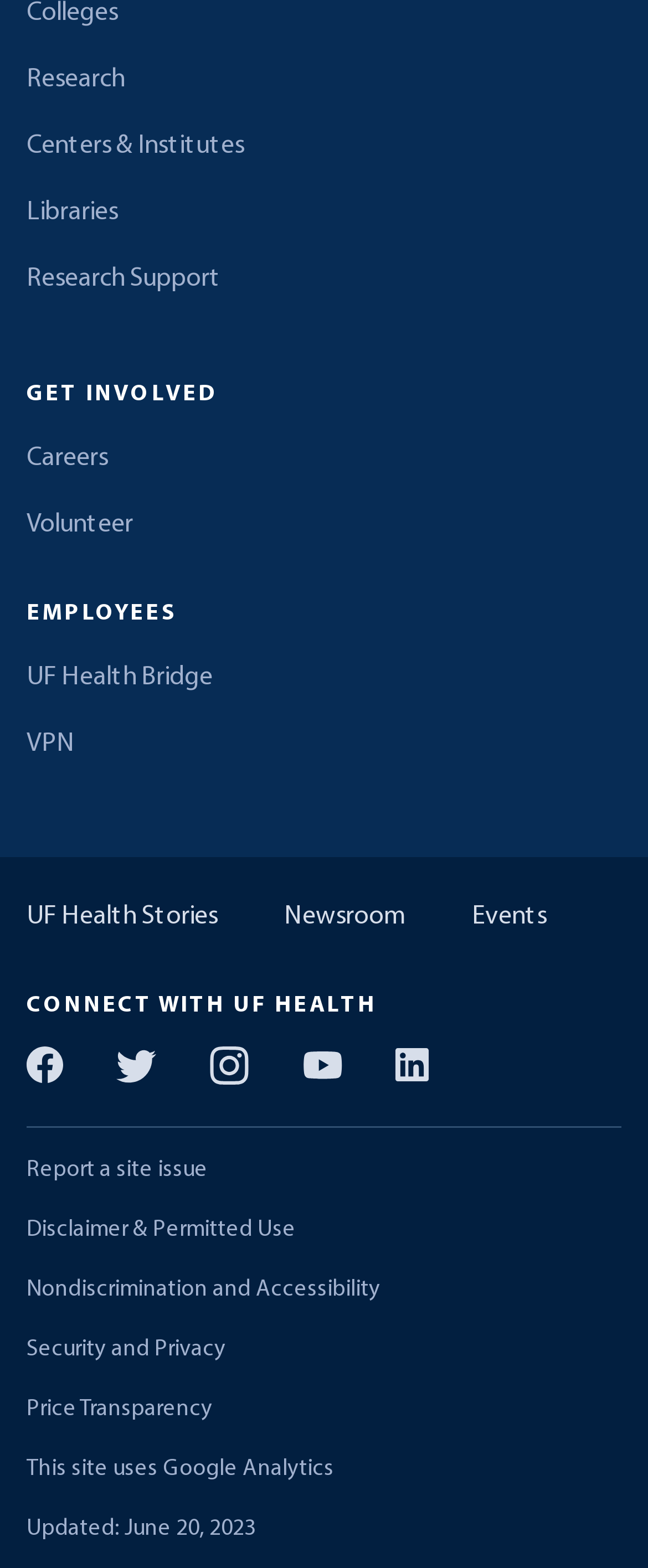With reference to the screenshot, provide a detailed response to the question below:
How many headings are there on the webpage?

There are four headings on the webpage, namely 'GET INVOLVED', 'EMPLOYEES', 'News & Events', and 'CONNECT WITH UF HEALTH', which are used to categorize the links and content on the webpage.